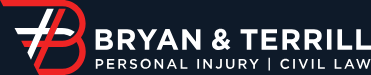What is the color of the stylized 'BT'?
Please answer using one word or phrase, based on the screenshot.

Red